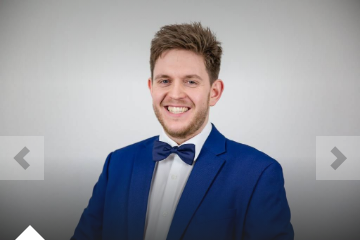Elaborate on the contents of the image in a comprehensive manner.

The image features Michael Eiterer, a Business Administration alumnus, who is smiling confidently while wearing a stylish blue suit complemented by a matching bow tie. This professional portrait captures Eiterer in a poised and approachable manner, indicative of his enthusiasm and commitment to his field. The neutral background ensures that the focus remains on him, showcasing his engaging personality and readiness for professional opportunities. This image is a part of the presentation for his bachelor thesis, which has garnered significant interest for its insights into electromobility within Tyrol's municipalities.